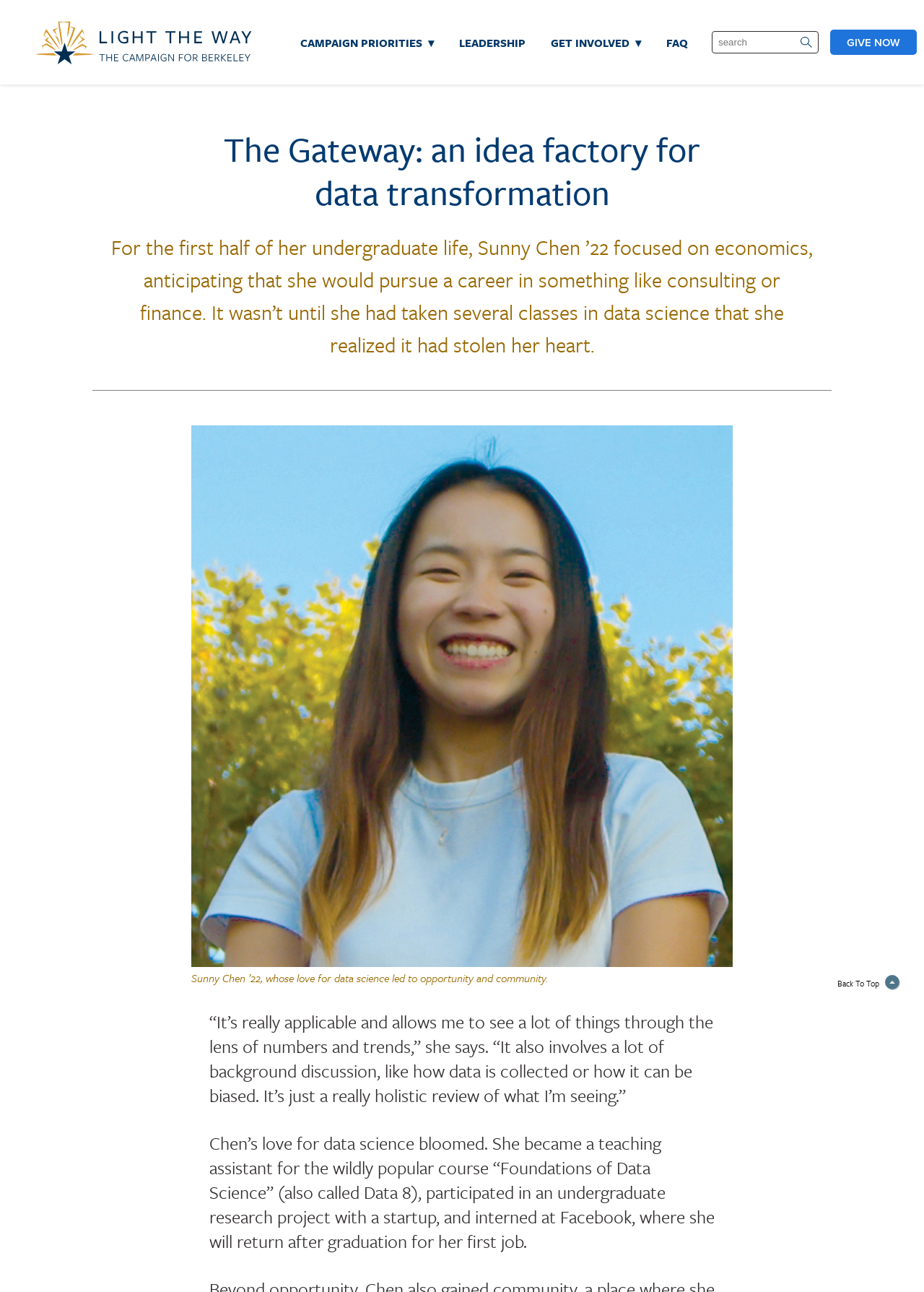Find the bounding box coordinates of the element's region that should be clicked in order to follow the given instruction: "Click the 'SKIP TO MAIN CONTENT' link". The coordinates should consist of four float numbers between 0 and 1, i.e., [left, top, right, bottom].

[0.0, 0.002, 1.0, 0.007]